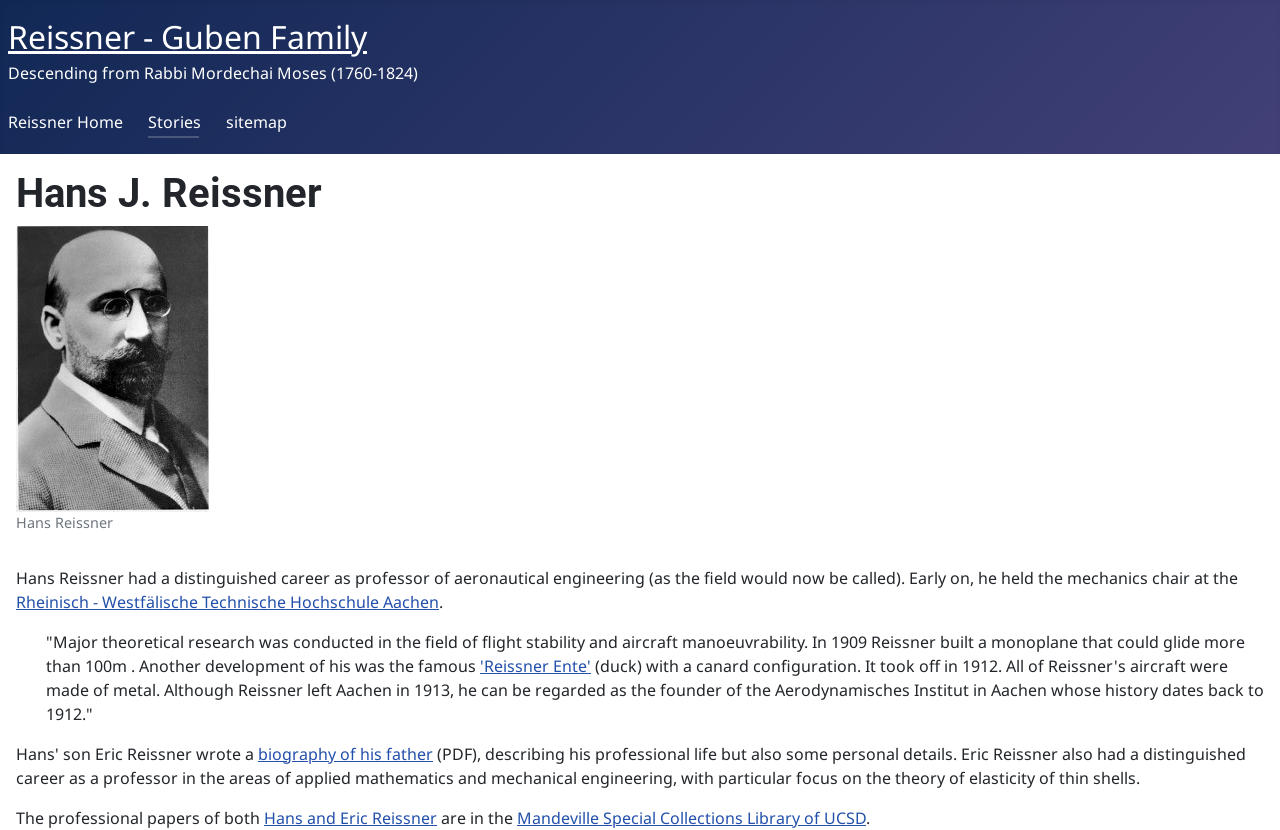What is the name of the aircraft developed by Hans Reissner?
Identify the answer in the screenshot and reply with a single word or phrase.

Reissner Ente